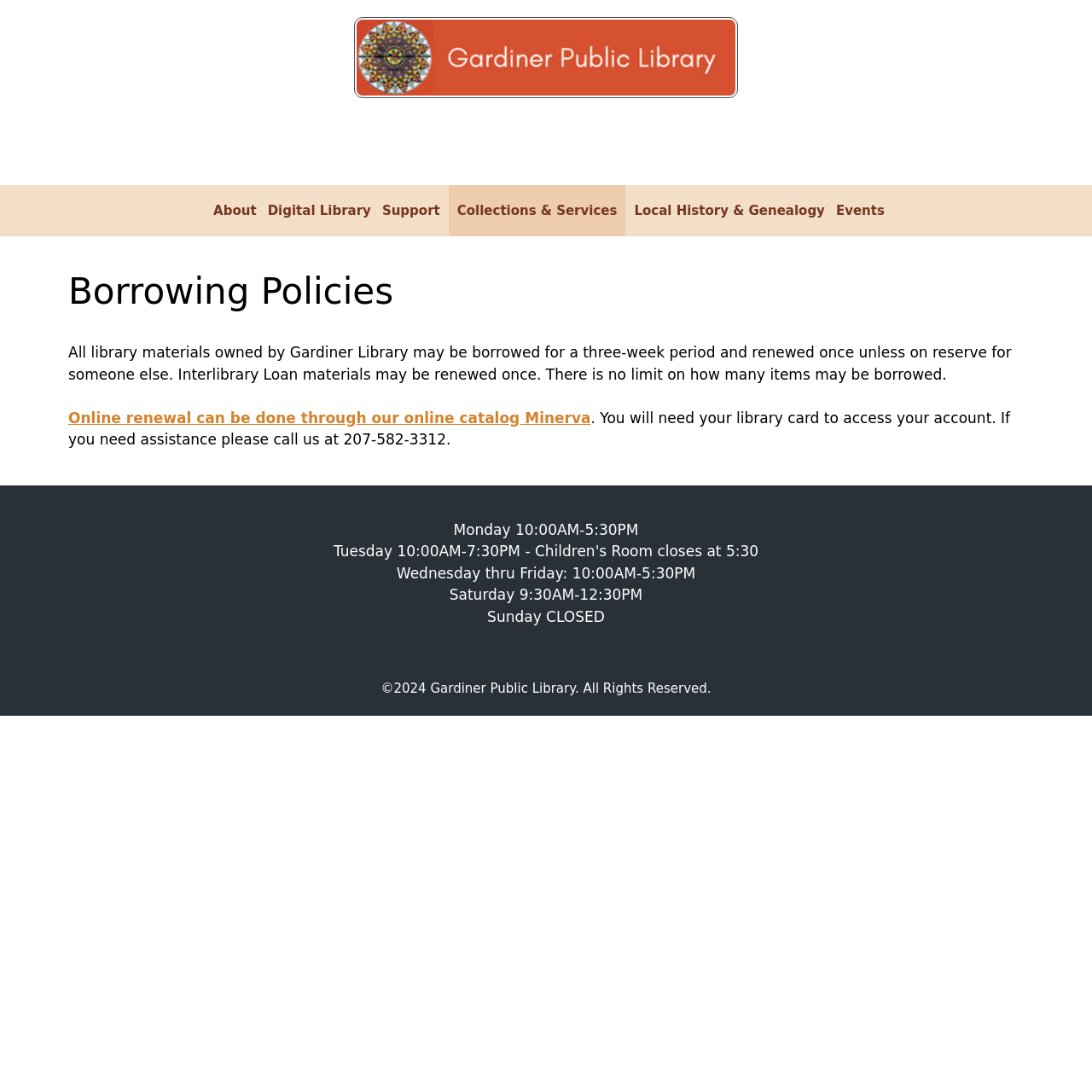Provide a brief response to the question using a single word or phrase: 
What is the phone number for assistance?

207-582-3312